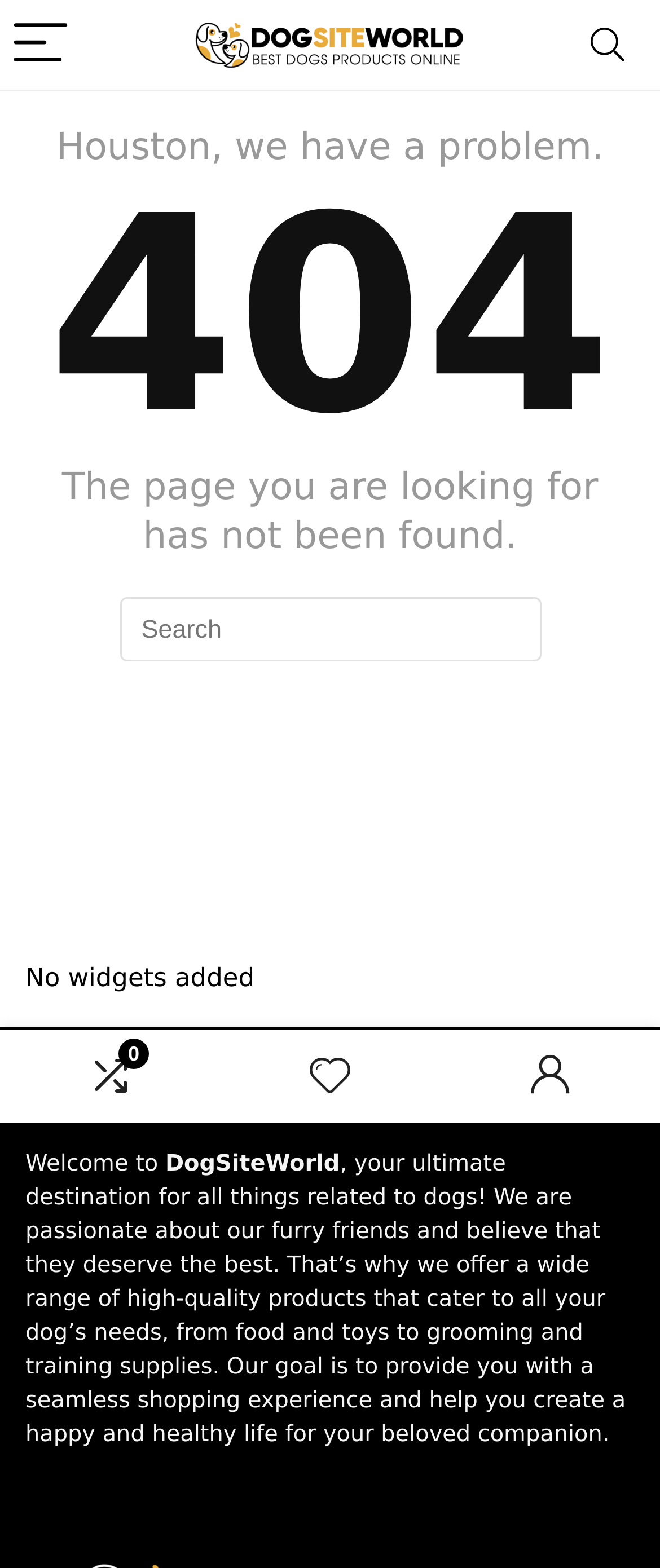Is there a search function on the page?
Using the visual information, answer the question in a single word or phrase.

Yes